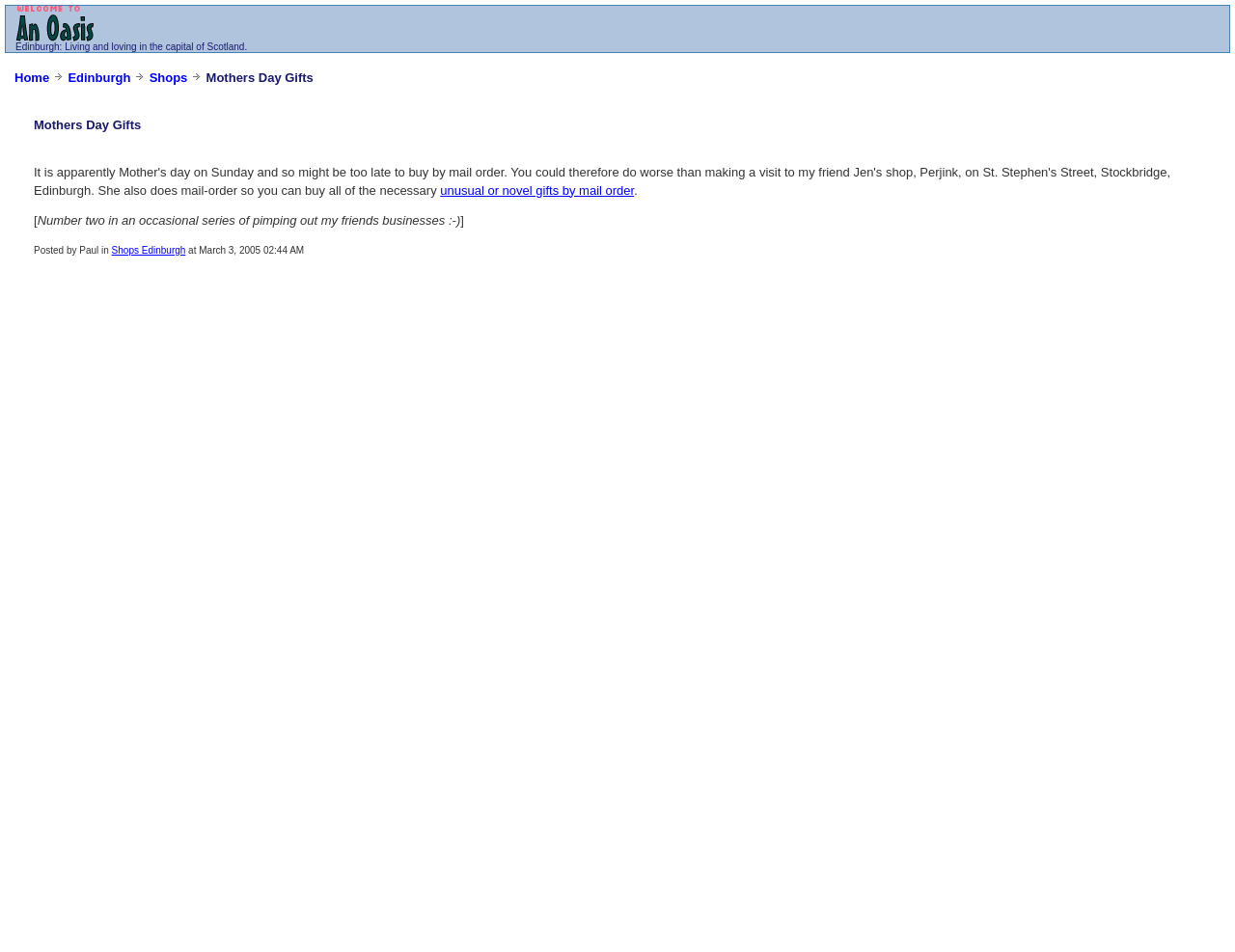Identify and provide the bounding box coordinates of the UI element described: "Edinburgh". The coordinates should be formatted as [left, top, right, bottom], with each number being a float between 0 and 1.

[0.012, 0.044, 0.048, 0.055]